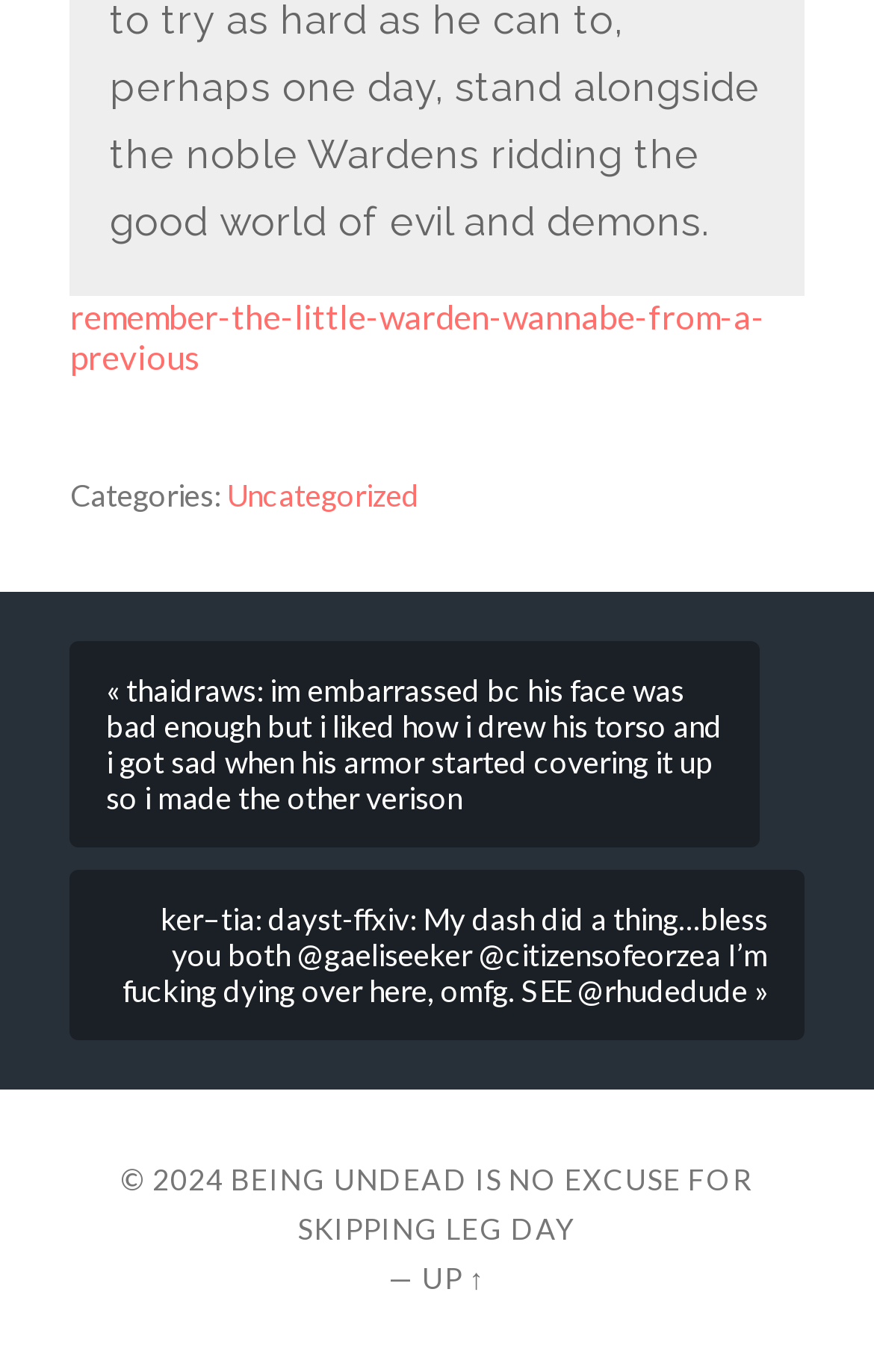What is the text of the second link in the main content area?
Based on the image, answer the question with as much detail as possible.

The second link in the main content area is 'thaidraws: im embarrassed bc his face was bad enough but i liked how i drew his torso and i got sad when his armor started covering it up so i made the other verison'.